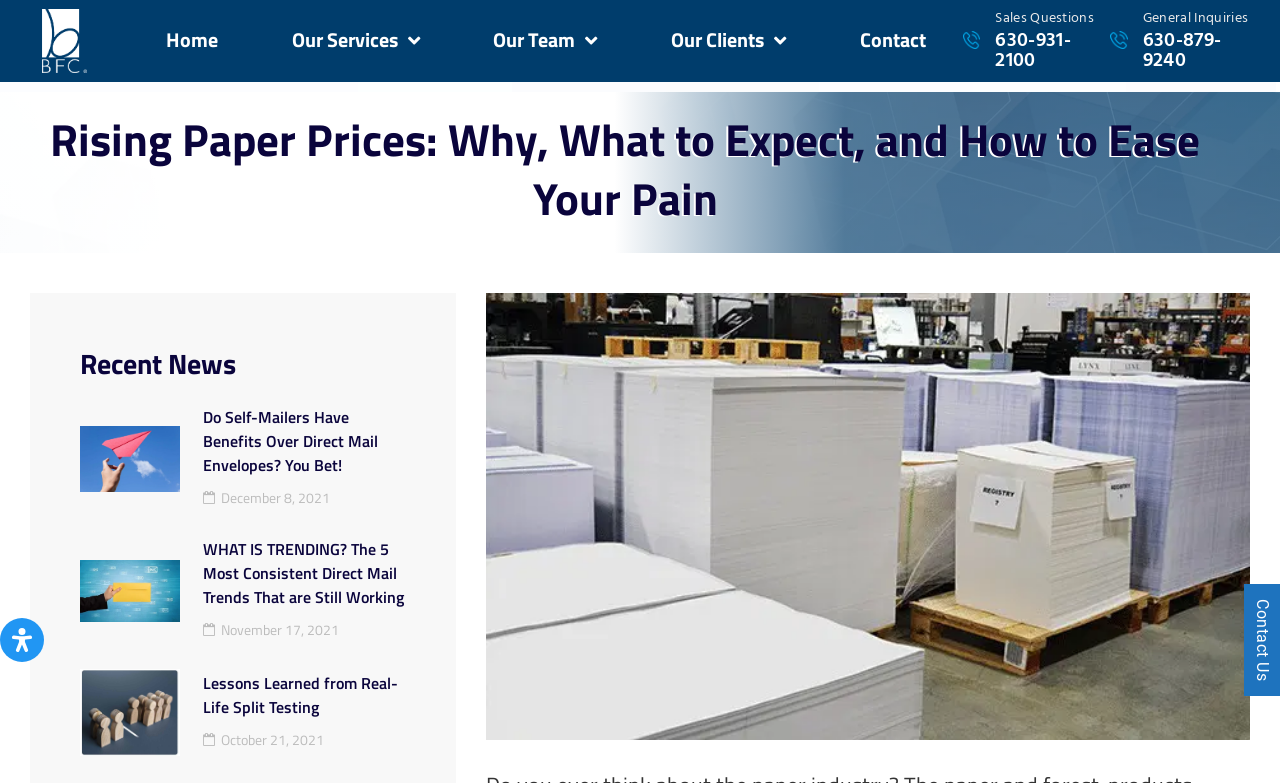Kindly determine the bounding box coordinates of the area that needs to be clicked to fulfill this instruction: "read recent news".

[0.062, 0.439, 0.317, 0.492]